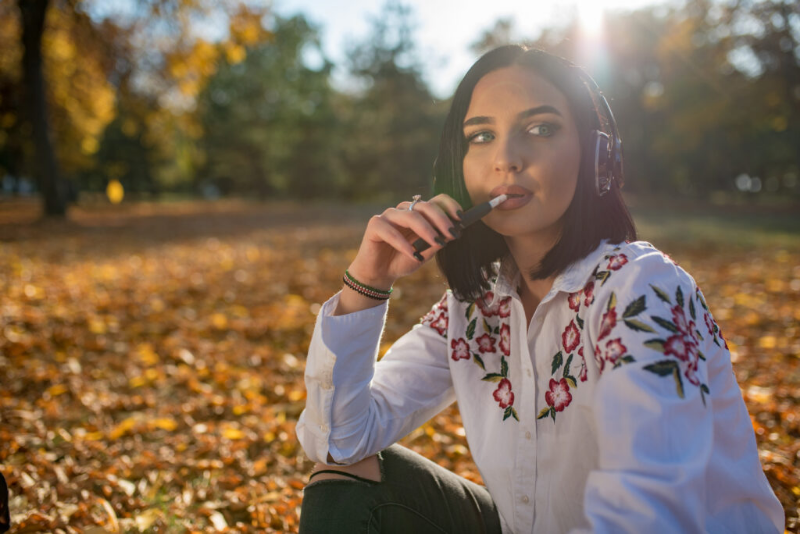Please respond to the question using a single word or phrase:
What is the woman holding in her hand?

Vape pen